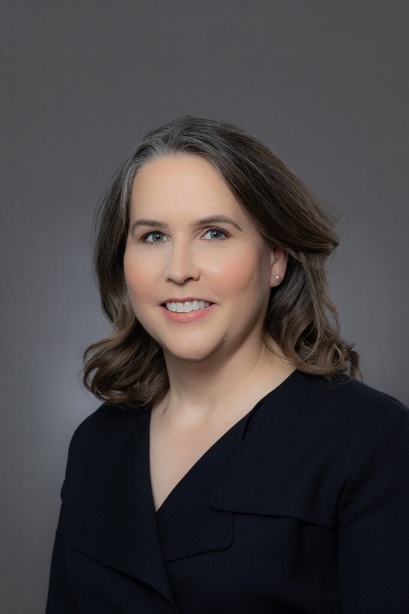Give a one-word or one-phrase response to the question:
What is Megan's educational background?

University of Illinois